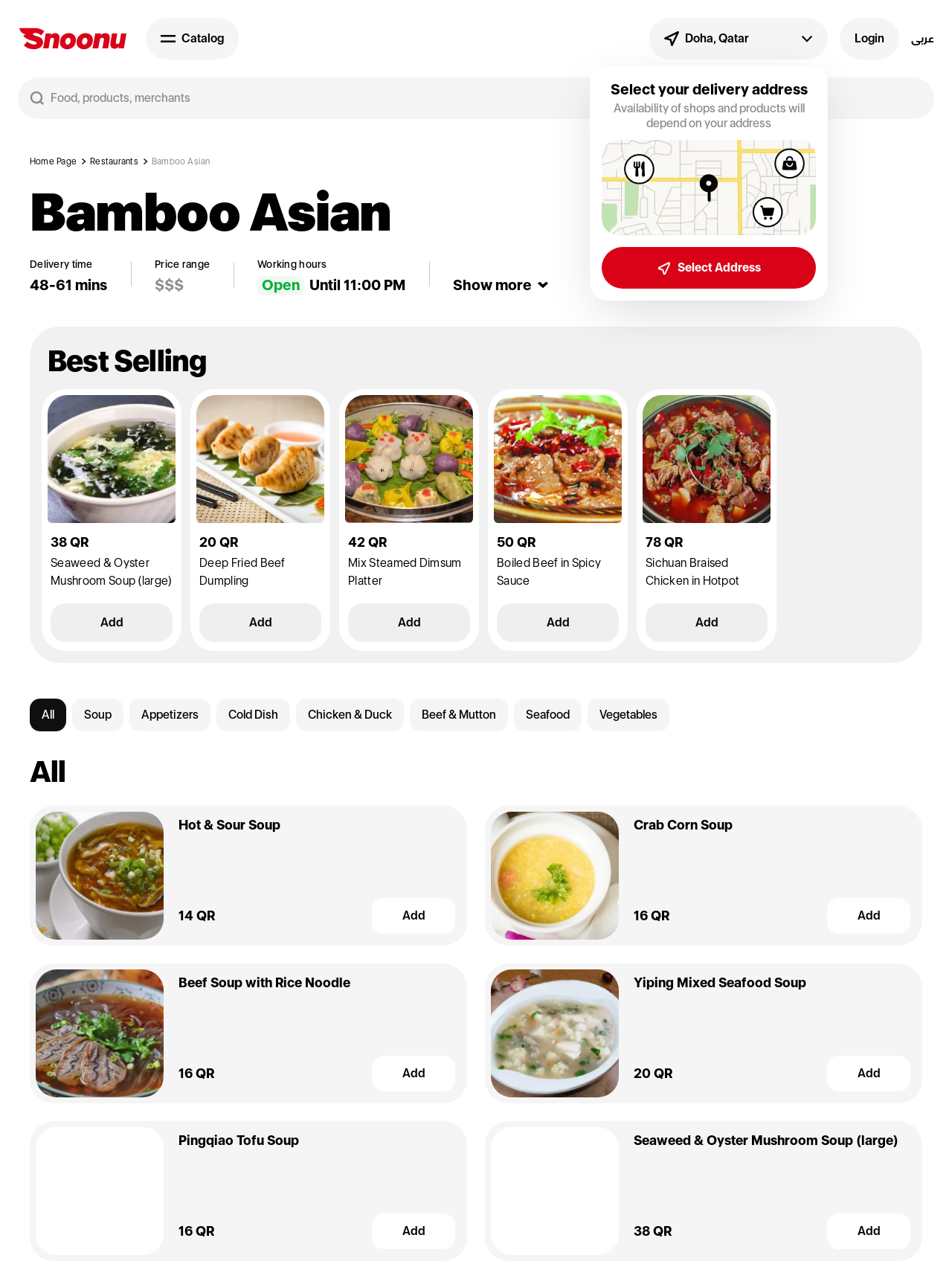Given the element description "Add", identify the bounding box of the corresponding UI element.

[0.366, 0.476, 0.494, 0.507]